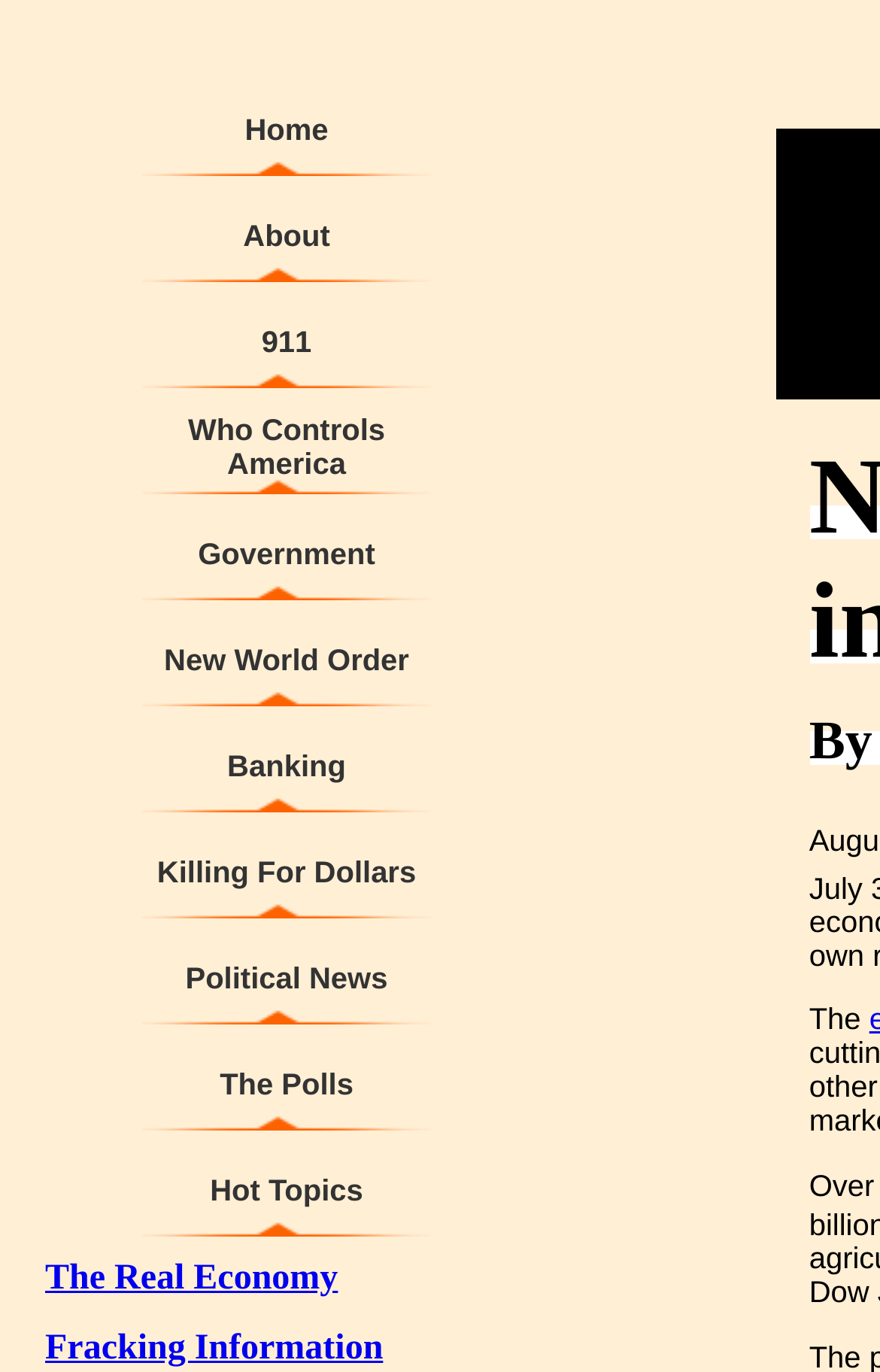Return the bounding box coordinates of the UI element that corresponds to this description: "Home". The coordinates must be given as four float numbers in the range of 0 and 1, [left, top, right, bottom].

[0.162, 0.081, 0.49, 0.106]